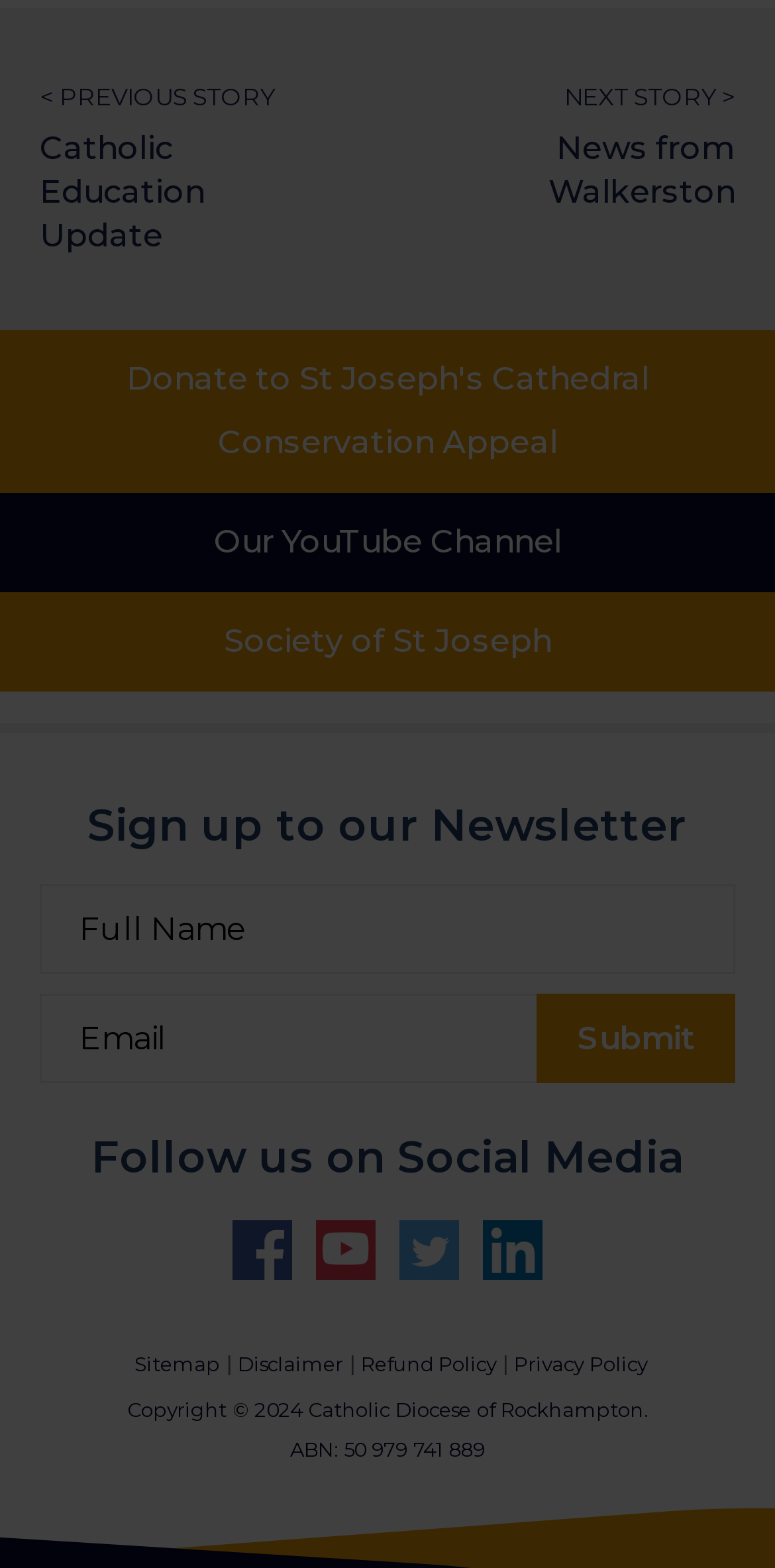What is the purpose of the 'Submit' button?
Answer the question with a detailed explanation, including all necessary information.

I found the 'Submit' button below the 'Sign up to our Newsletter' heading, and it is accompanied by two textboxes, so I infer that the purpose of the 'Submit' button is to sign up for the newsletter.